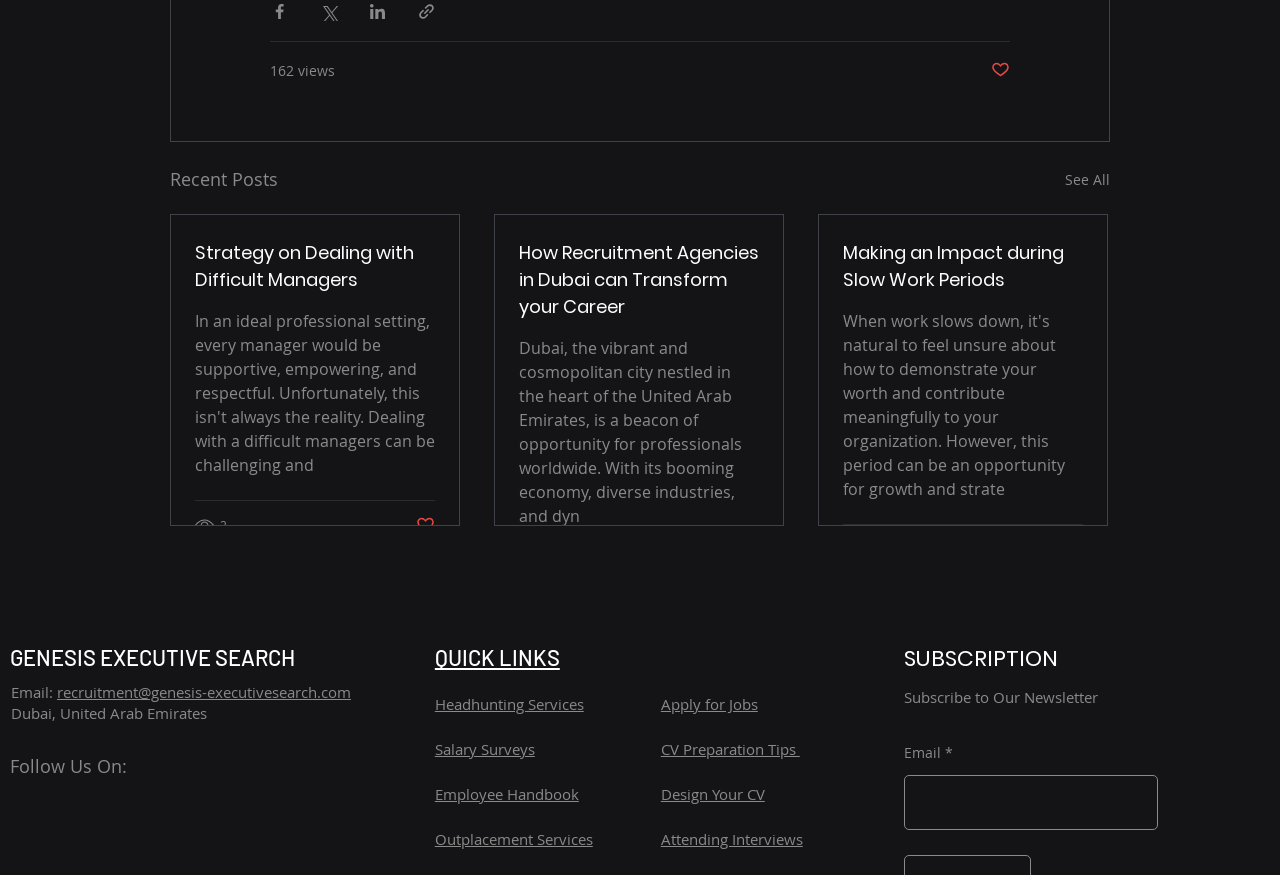Given the description GENESIS EXECUTIVE SEARCH, predict the bounding box coordinates of the UI element. Ensure the coordinates are in the format (top-left x, top-left y, bottom-right x, bottom-right y) and all values are between 0 and 1.

[0.008, 0.736, 0.23, 0.766]